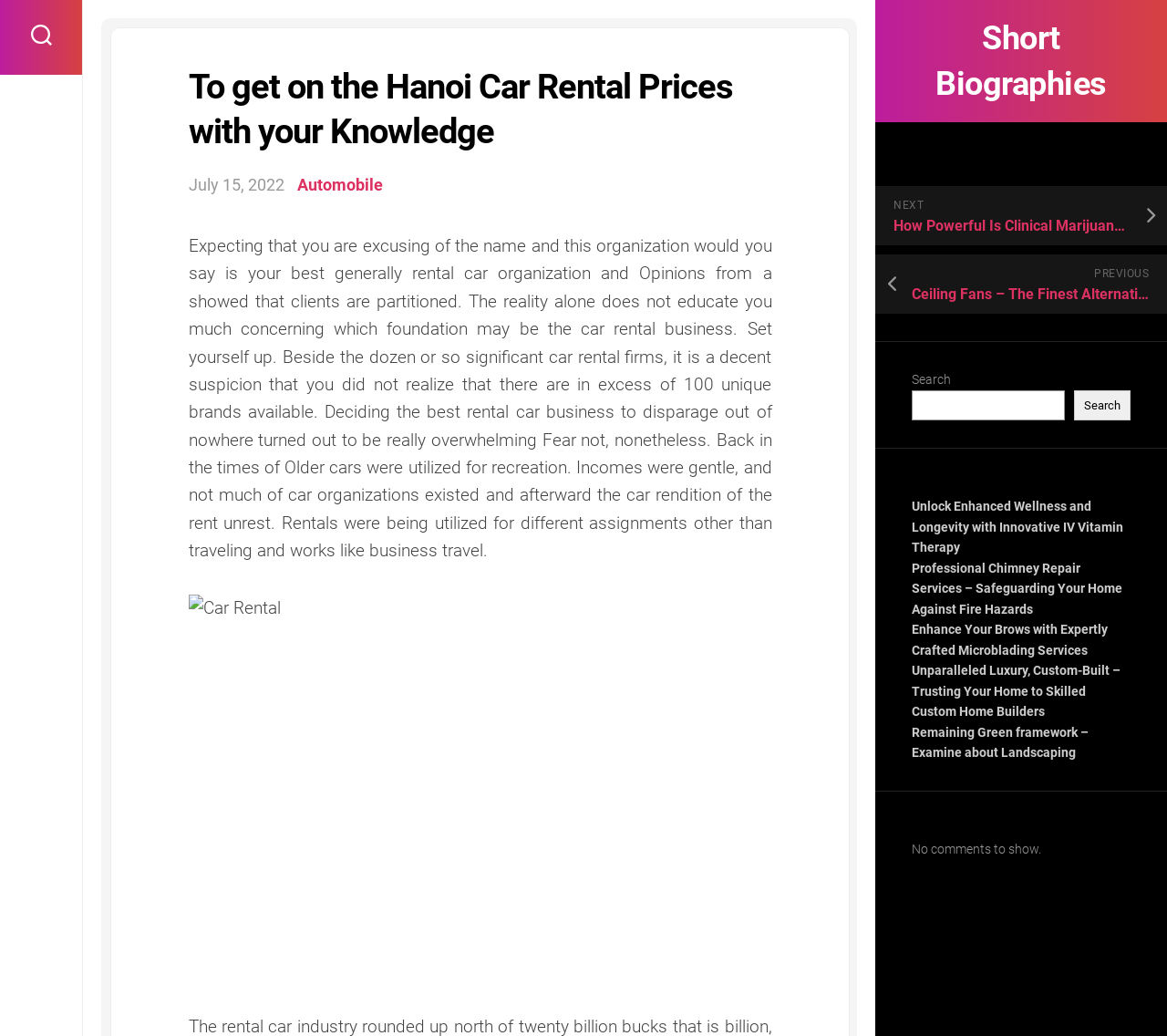Extract the main headline from the webpage and generate its text.

To get on the Hanoi Car Rental Prices with your Knowledge